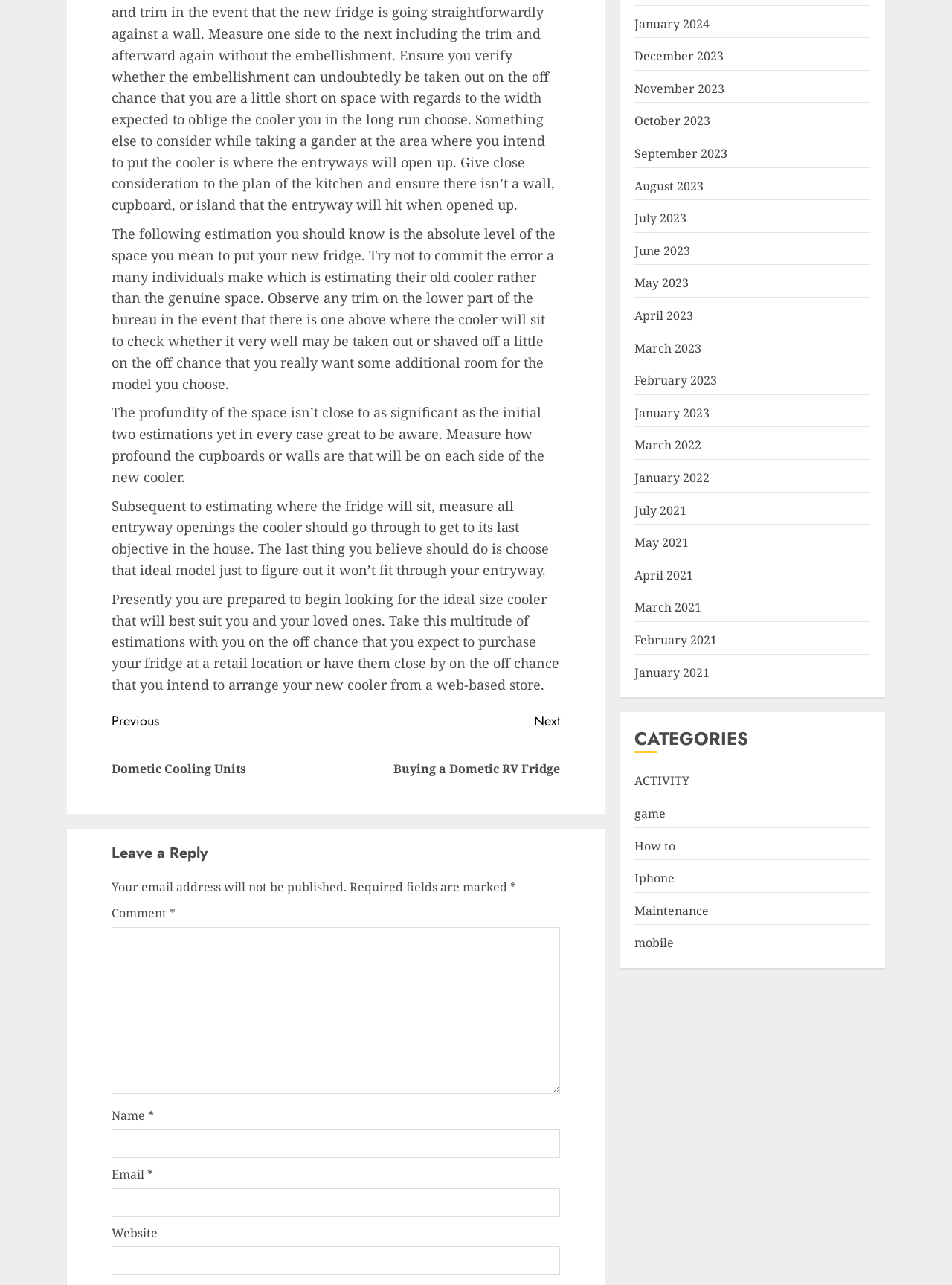What is the category that includes the topic of 'Maintenance'?
Look at the image and answer with only one word or phrase.

CATEGORIES